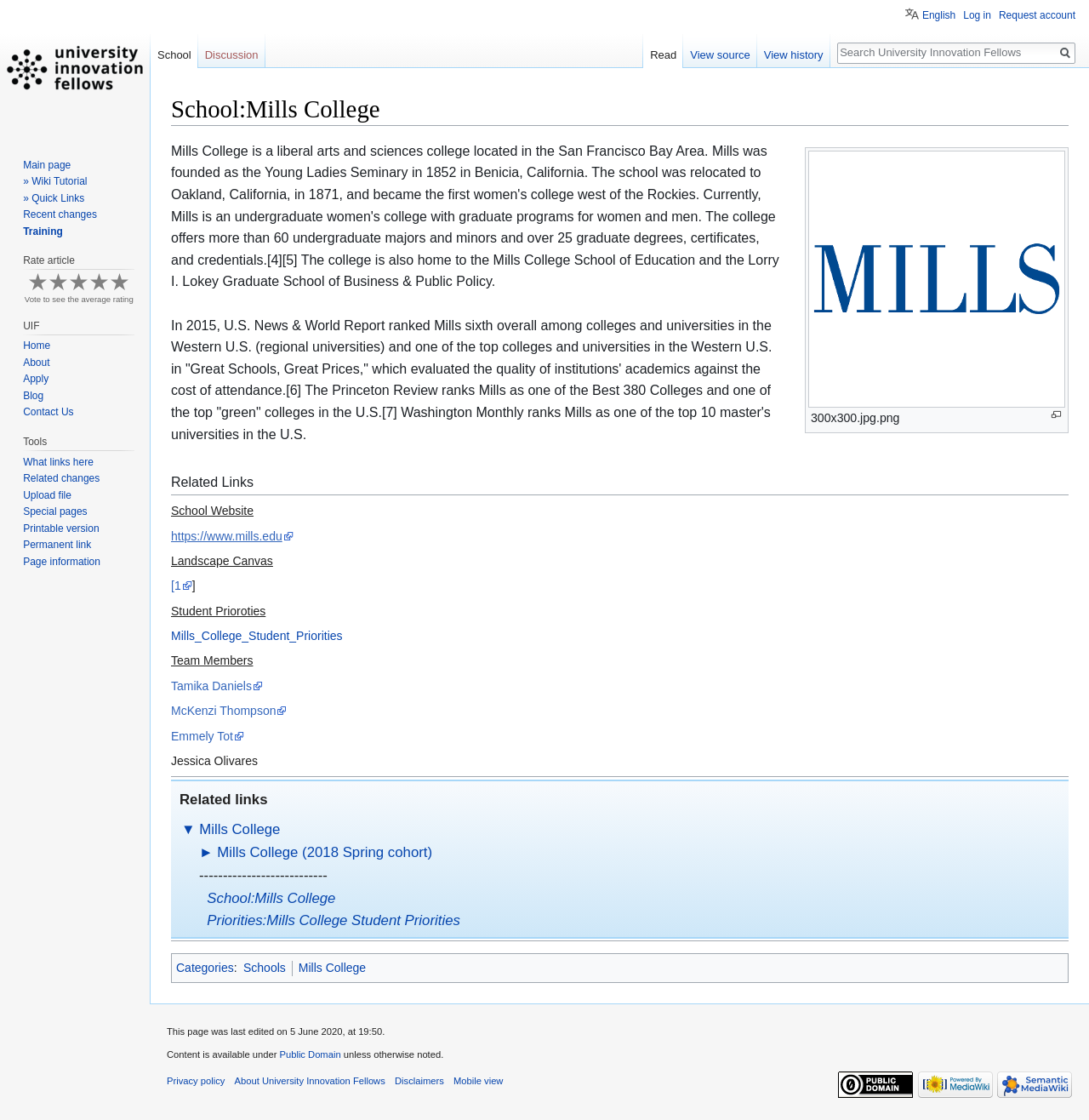Identify the bounding box of the UI component described as: "Partner Sites".

None